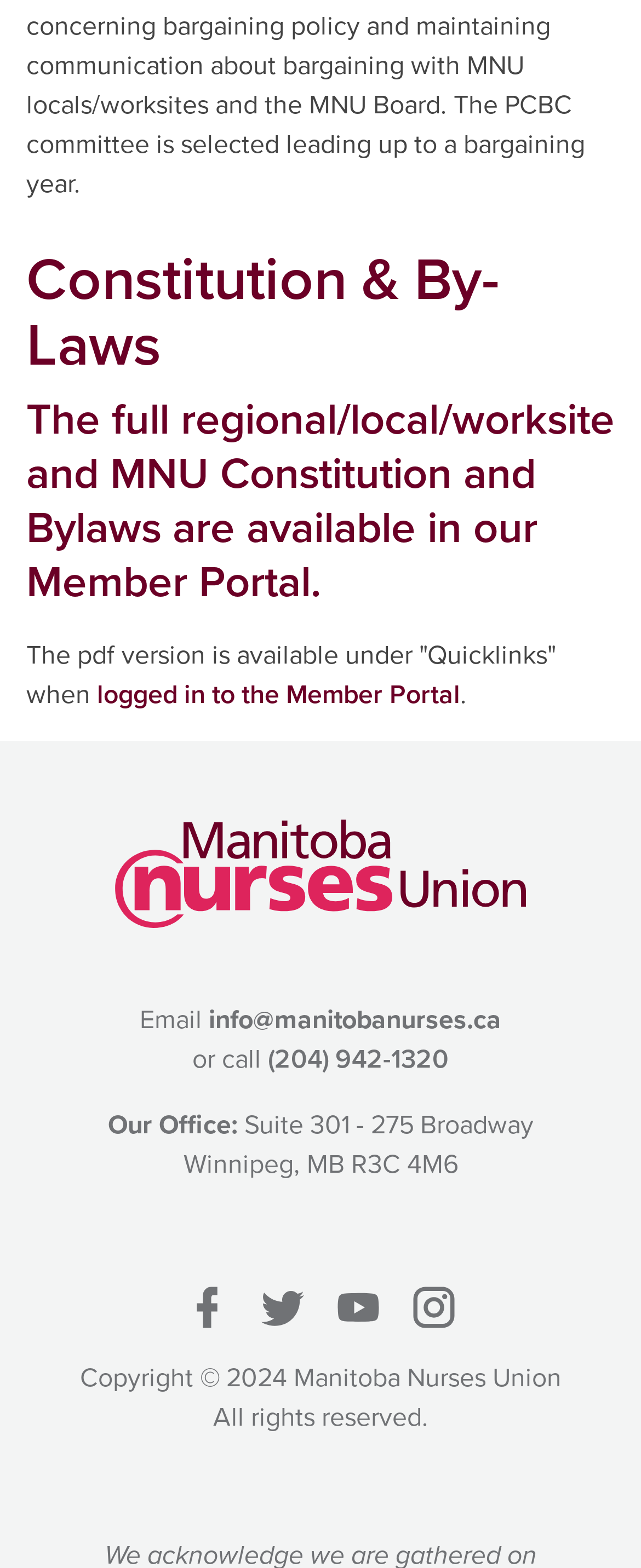What is the copyright year?
Based on the image, provide your answer in one word or phrase.

2024